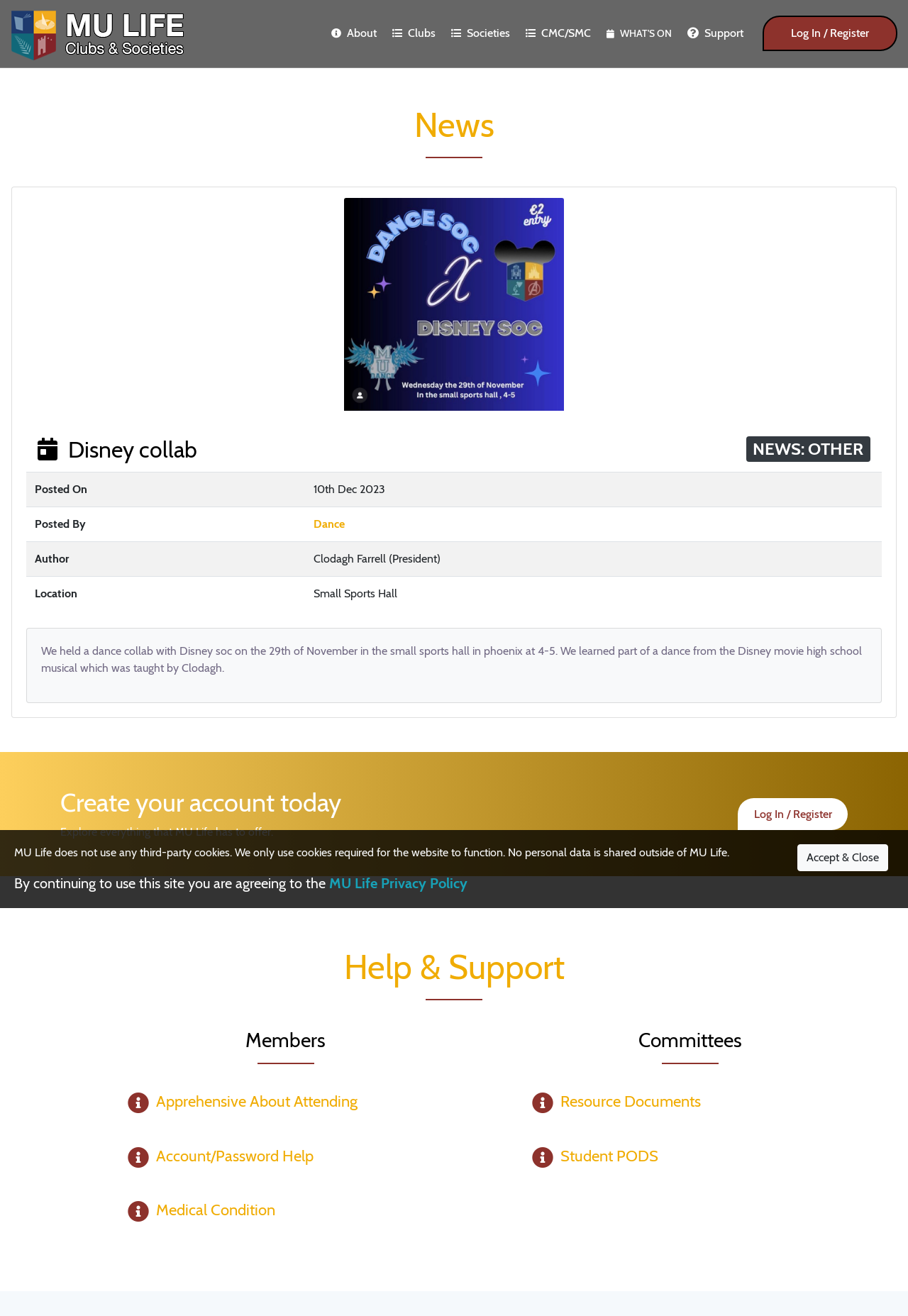Give a one-word or one-phrase response to the question:
What type of support is available for students with medical conditions?

Help & Support